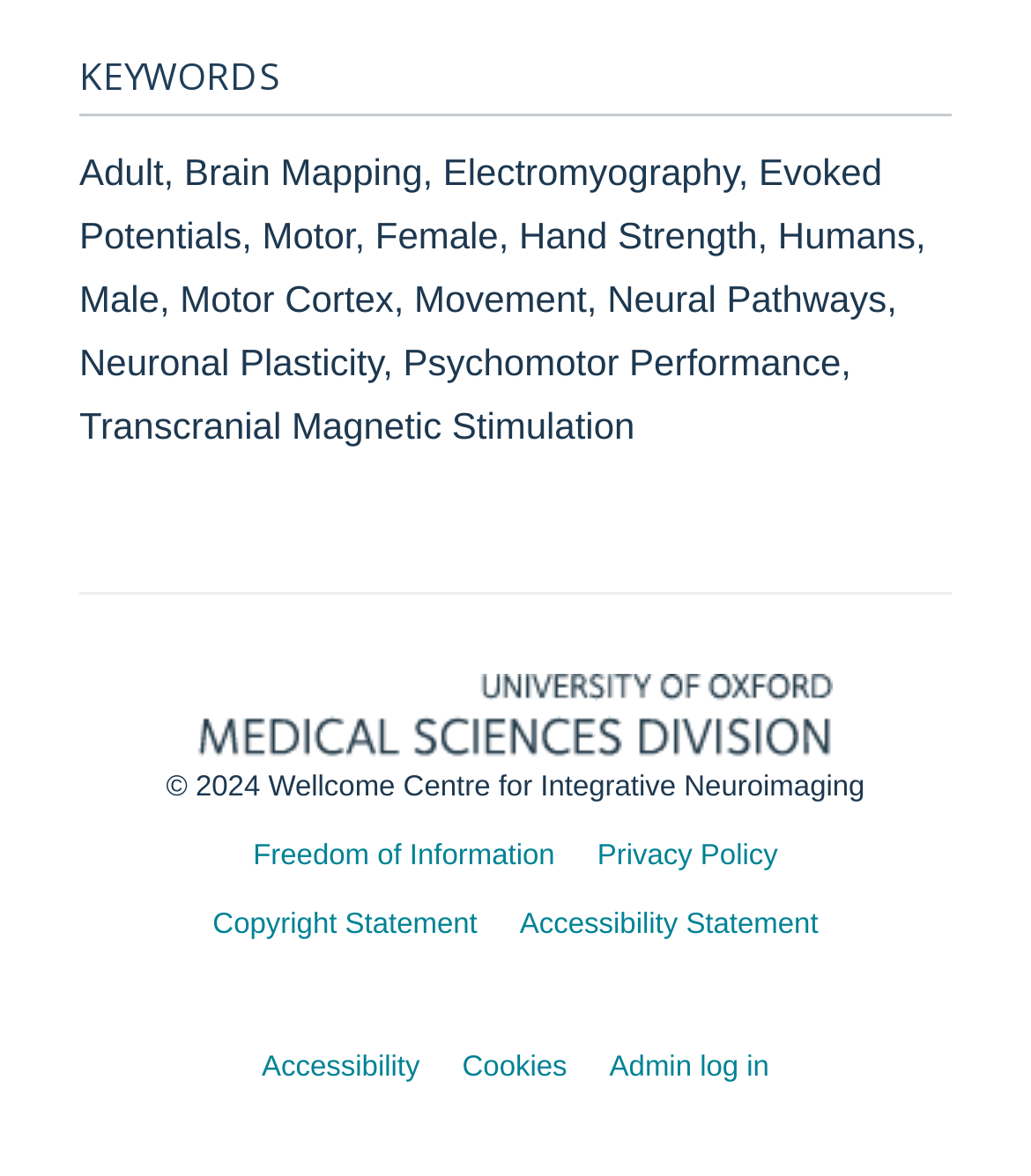Given the description "Privacy Policy", provide the bounding box coordinates of the corresponding UI element.

[0.579, 0.715, 0.755, 0.742]